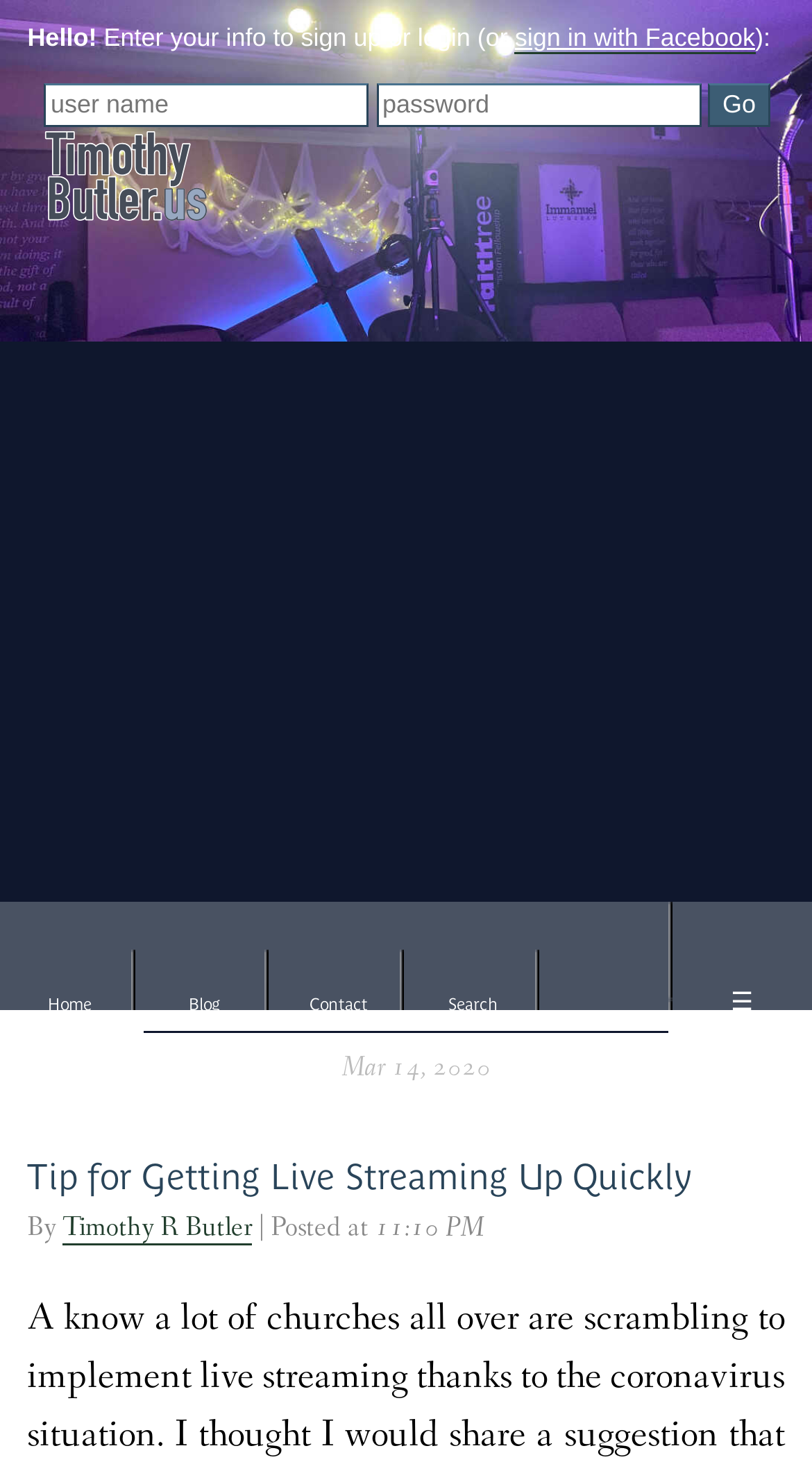Give the bounding box coordinates for the element described by: "Massage".

None